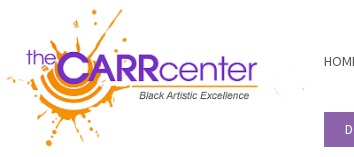Using details from the image, please answer the following question comprehensively:
What is the Carr Center's mission?

The Carr Center's mission is to enrich the community through arts and education, which is reflected in their visual branding and initiatives such as Dance Day at the Detroit School of Arts.